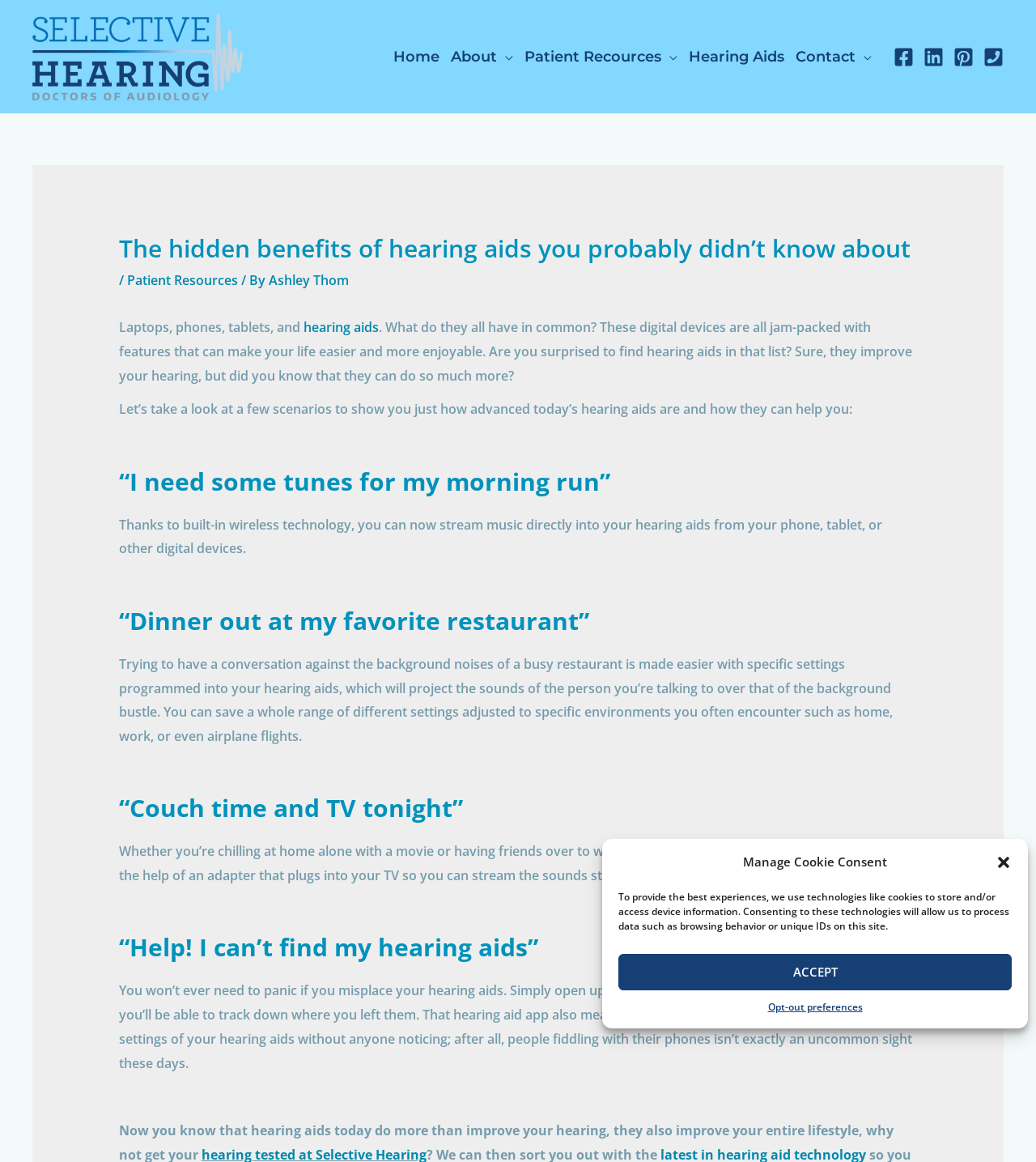Please find the bounding box coordinates in the format (top-left x, top-left y, bottom-right x, bottom-right y) for the given element description. Ensure the coordinates are floating point numbers between 0 and 1. Description: Patient Recources

[0.501, 0.019, 0.659, 0.078]